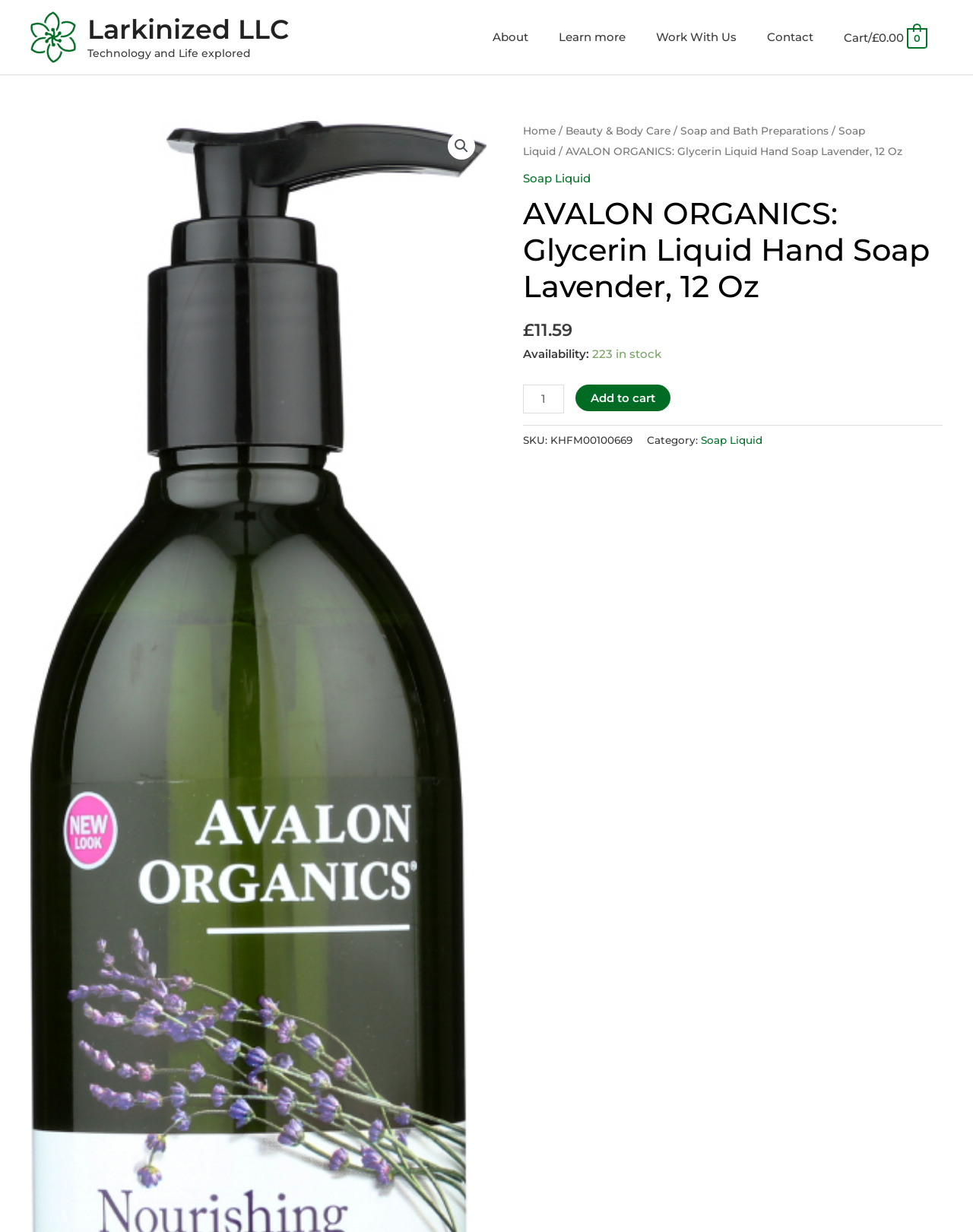Show the bounding box coordinates of the region that should be clicked to follow the instruction: "Go to About page."

[0.491, 0.011, 0.559, 0.049]